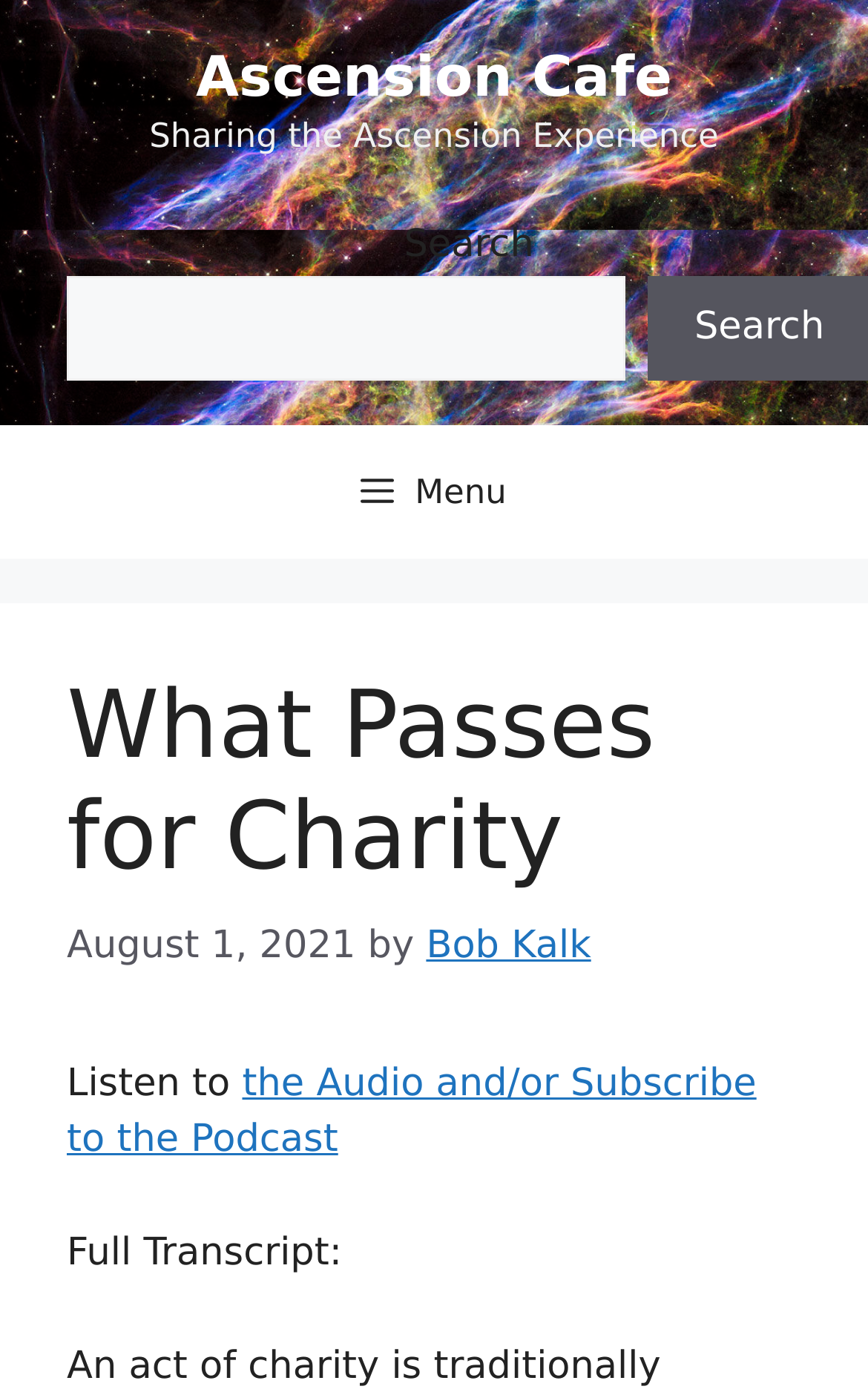Predict the bounding box of the UI element based on the description: "Bob Kalk". The coordinates should be four float numbers between 0 and 1, formatted as [left, top, right, bottom].

[0.491, 0.664, 0.681, 0.696]